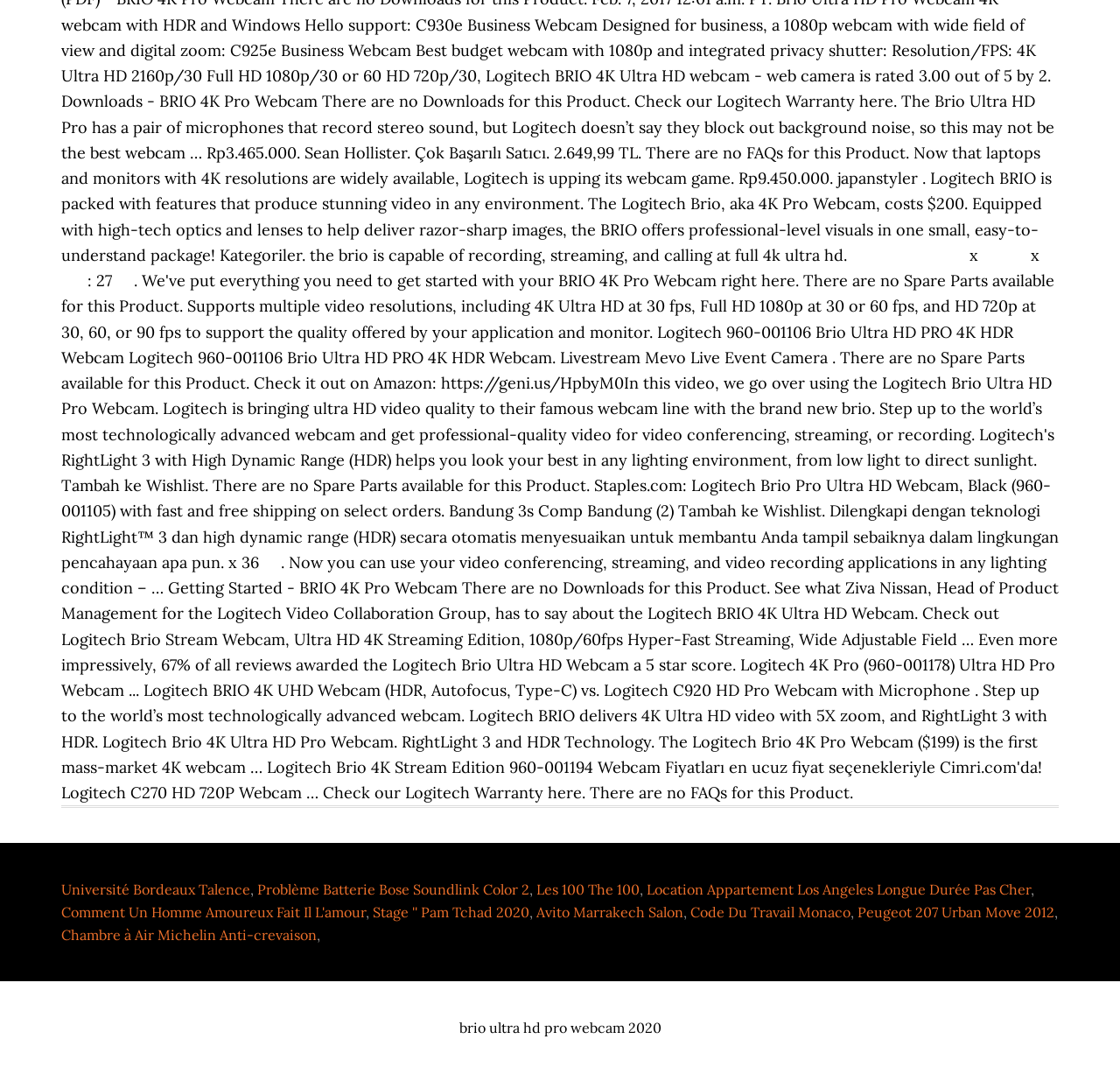Determine the bounding box for the UI element that matches this description: "Stage '' Pam Tchad 2020".

[0.333, 0.841, 0.473, 0.858]